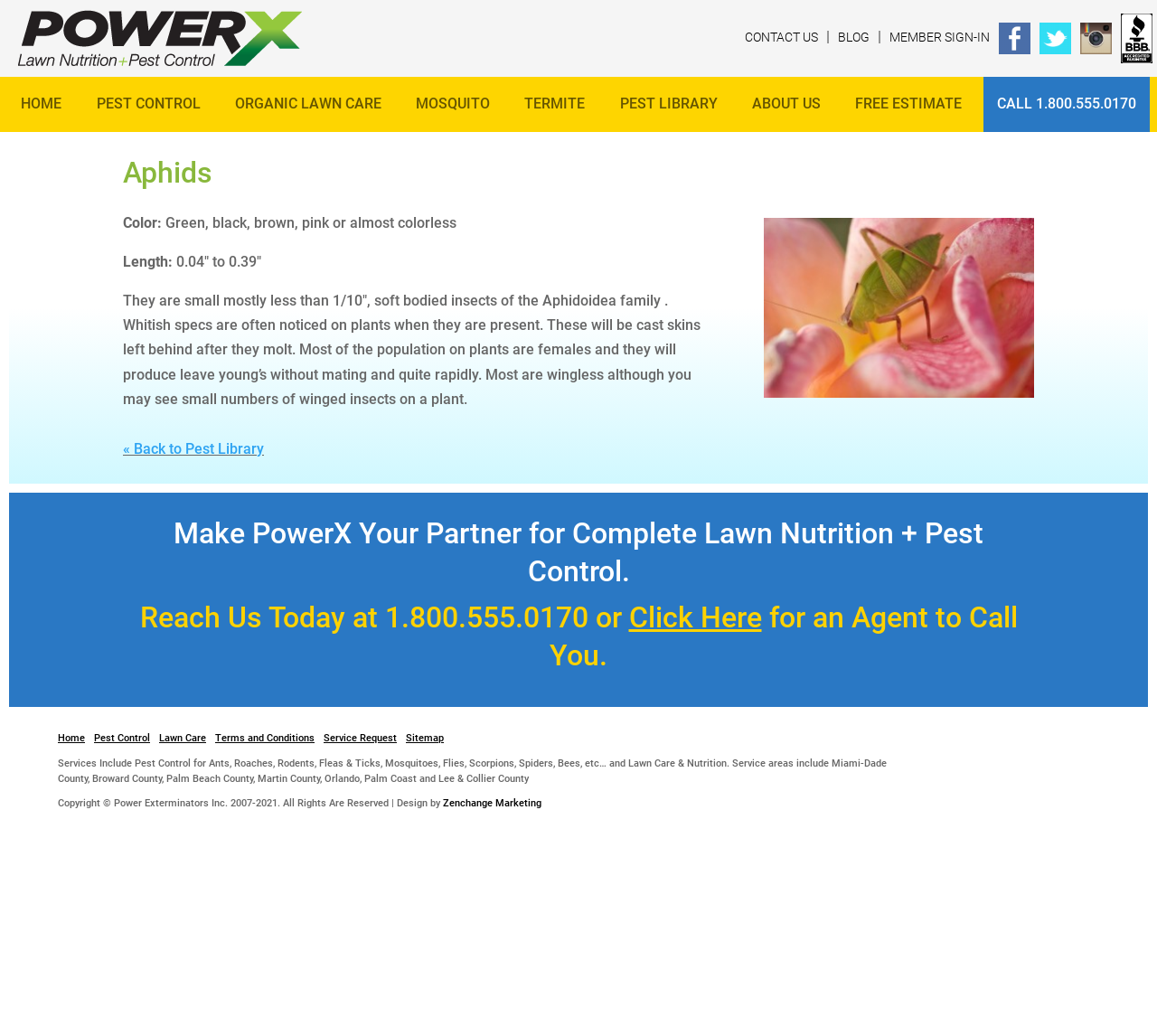Identify the bounding box coordinates for the element you need to click to achieve the following task: "Call 1.800.555.0170". Provide the bounding box coordinates as four float numbers between 0 and 1, in the form [left, top, right, bottom].

[0.861, 0.092, 0.982, 0.11]